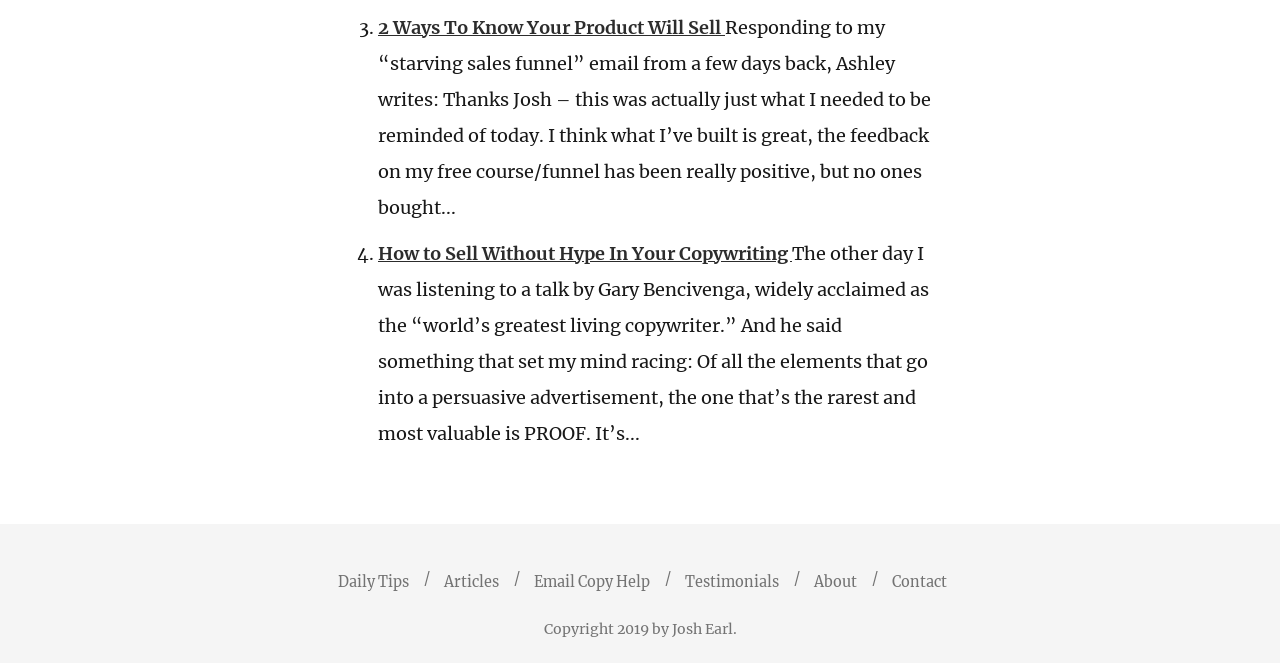Determine the bounding box coordinates of the target area to click to execute the following instruction: "Click on '2 Ways To Know Your Product Will Sell'."

[0.295, 0.024, 0.566, 0.058]